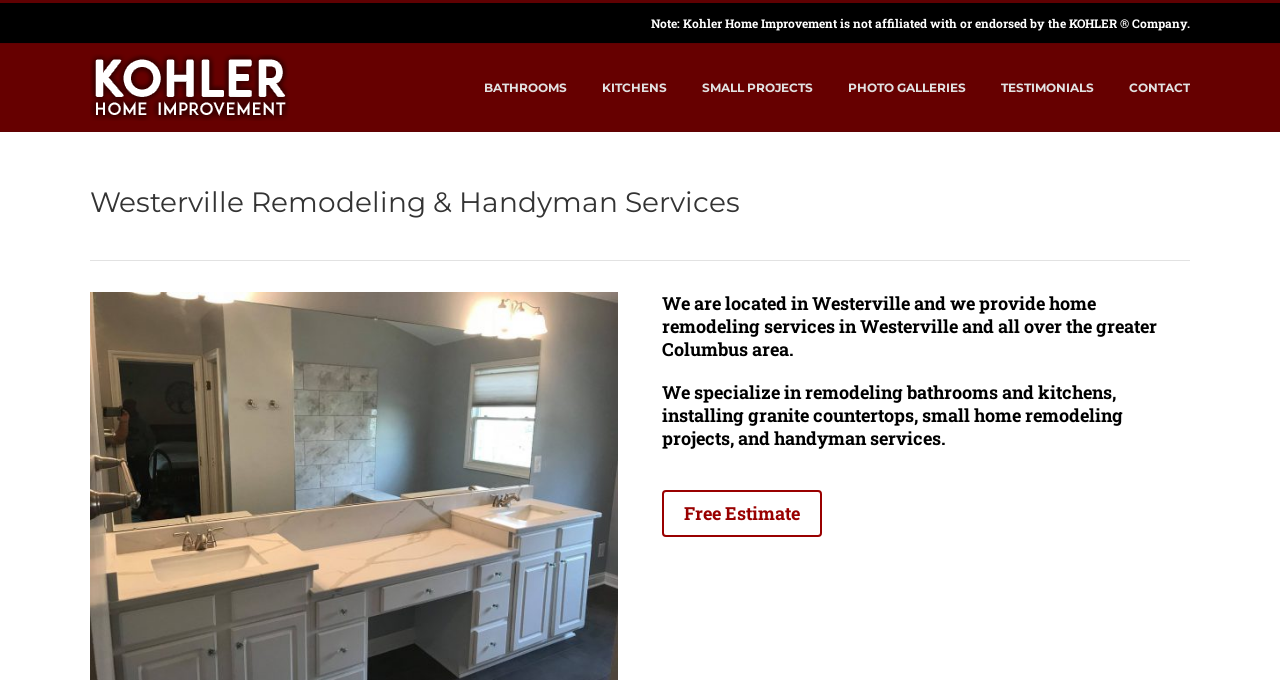Provide an in-depth caption for the contents of the webpage.

The webpage is about Kohler Home Improvement, a company offering home remodeling and handyman services in Westerville, Ohio. At the top of the page, there is a logo of Kohler Home Improvement, accompanied by a disclaimer stating that the company is not affiliated with or endorsed by the KOHLER Company. 

Below the logo, there is a main menu with six links: BATHROOMS, KITCHENS, SMALL PROJECTS, PHOTO GALLERIES, TESTIMONIALS, and CONTACT. These links are positioned horizontally, with BATHROOMS on the left and CONTACT on the right.

Under the main menu, there is a heading that reads "Westerville Remodeling & Handyman Services". Below this heading, there are two paragraphs of text. The first paragraph explains that the company is located in Westerville and provides home remodeling services in Westerville and the greater Columbus area. The second paragraph details the company's specialties, including remodeling bathrooms and kitchens, installing granite countertops, small home remodeling projects, and handyman services.

To the right of the second paragraph, there is a link to request a "Free Estimate". Overall, the webpage has a simple and organized layout, with clear headings and concise text that effectively communicates the company's services and specialties.